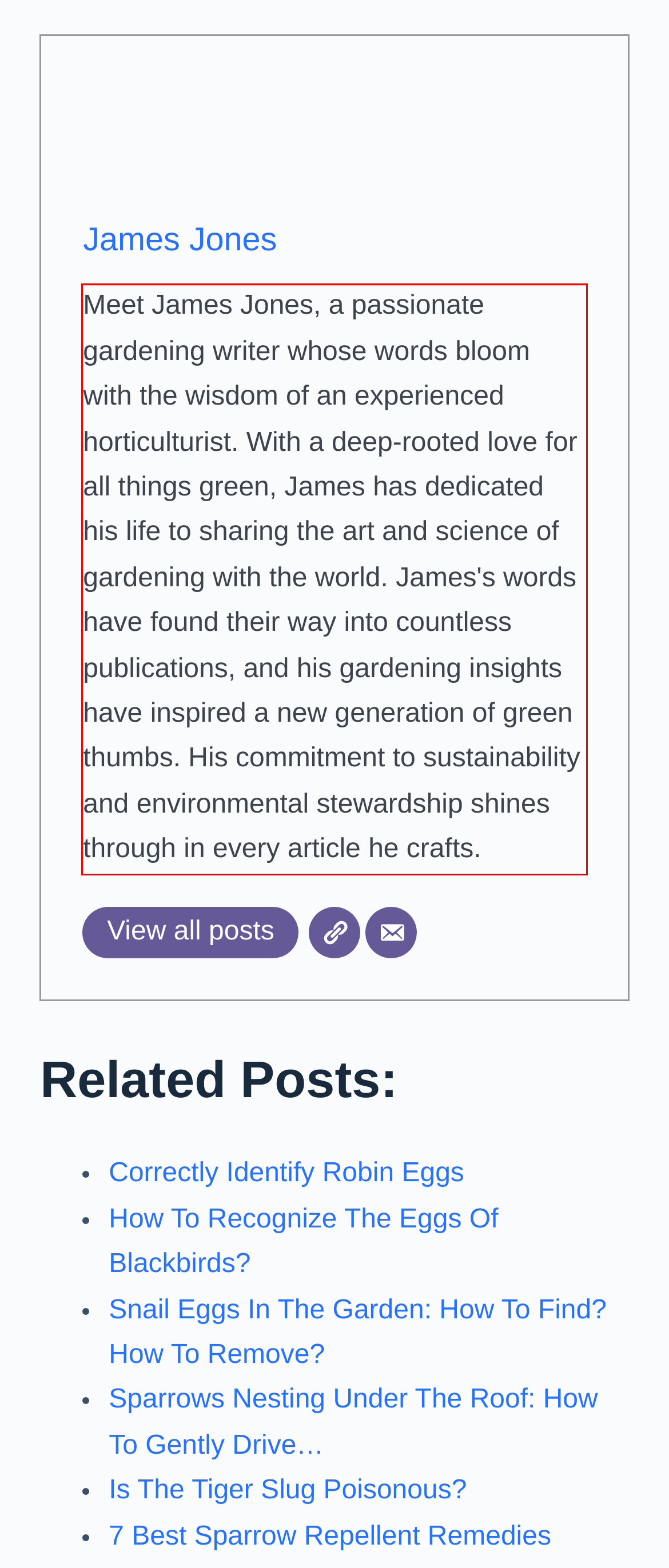In the screenshot of the webpage, find the red bounding box and perform OCR to obtain the text content restricted within this red bounding box.

Meet James Jones, a passionate gardening writer whose words bloom with the wisdom of an experienced horticulturist. With a deep-rooted love for all things green, James has dedicated his life to sharing the art and science of gardening with the world. James's words have found their way into countless publications, and his gardening insights have inspired a new generation of green thumbs. His commitment to sustainability and environmental stewardship shines through in every article he crafts.